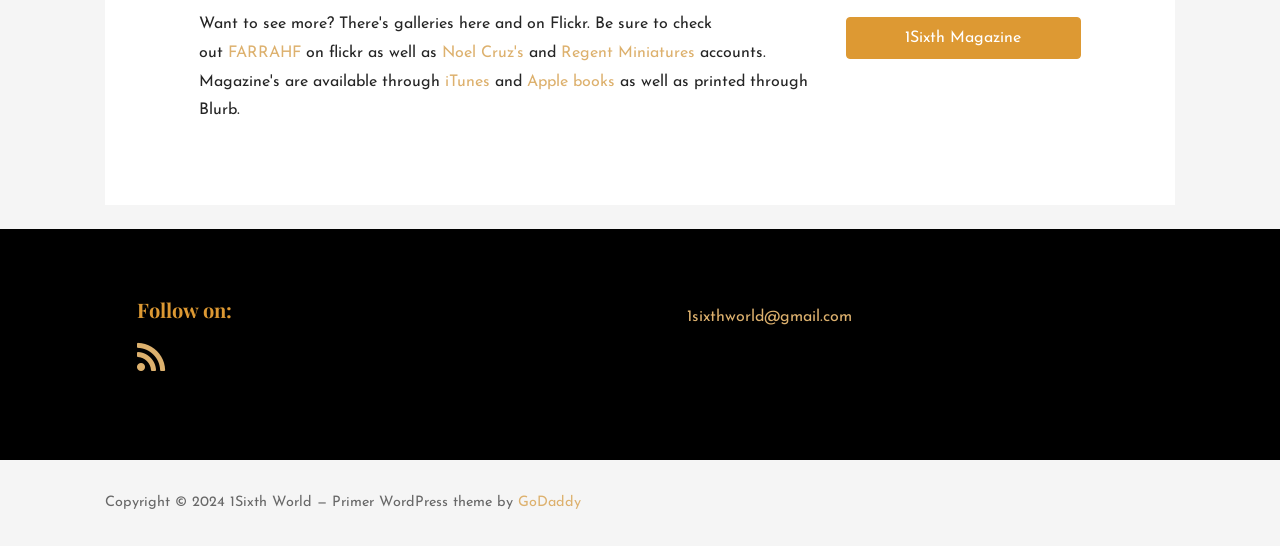Determine the bounding box coordinates for the region that must be clicked to execute the following instruction: "Post a comment".

None